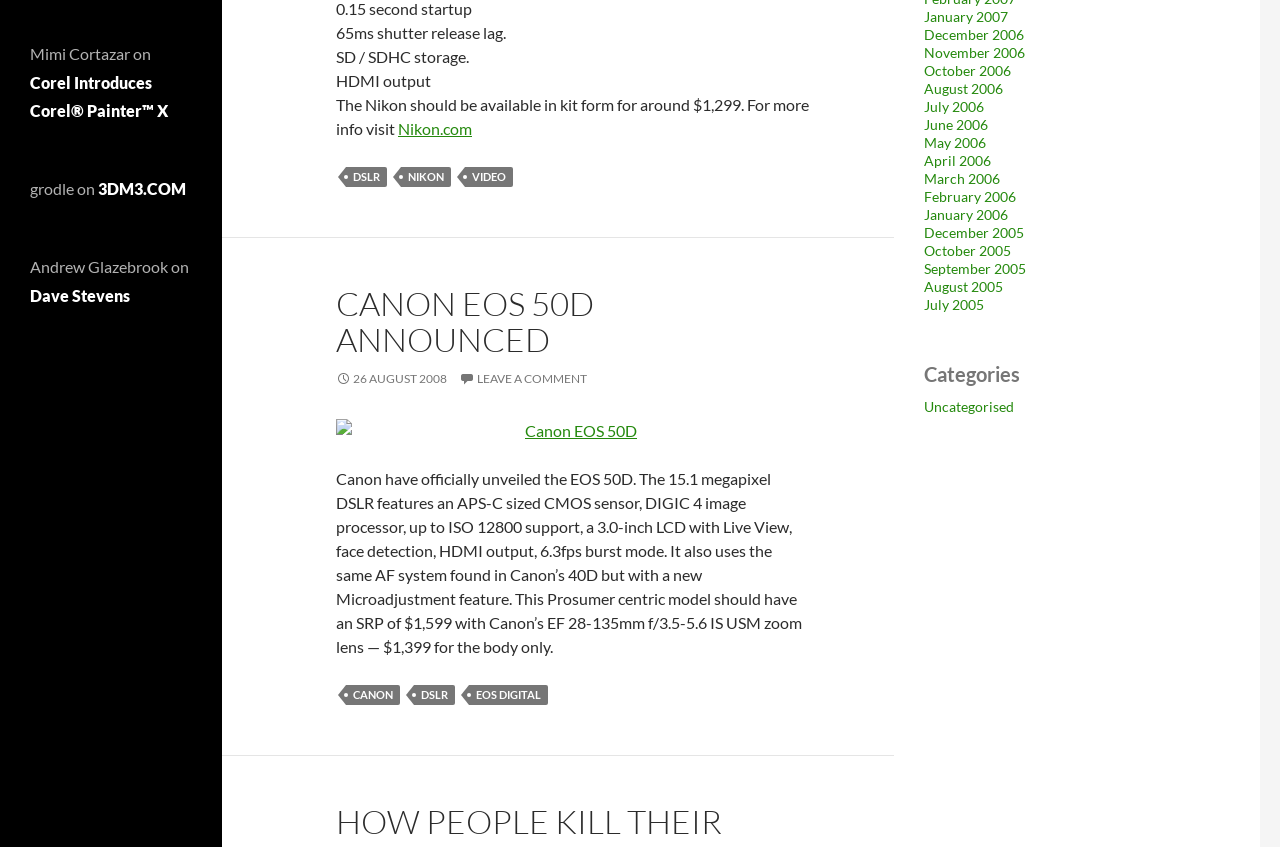Please find the bounding box coordinates (top-left x, top-left y, bottom-right x, bottom-right y) in the screenshot for the UI element described as follows: Video

[0.363, 0.197, 0.401, 0.221]